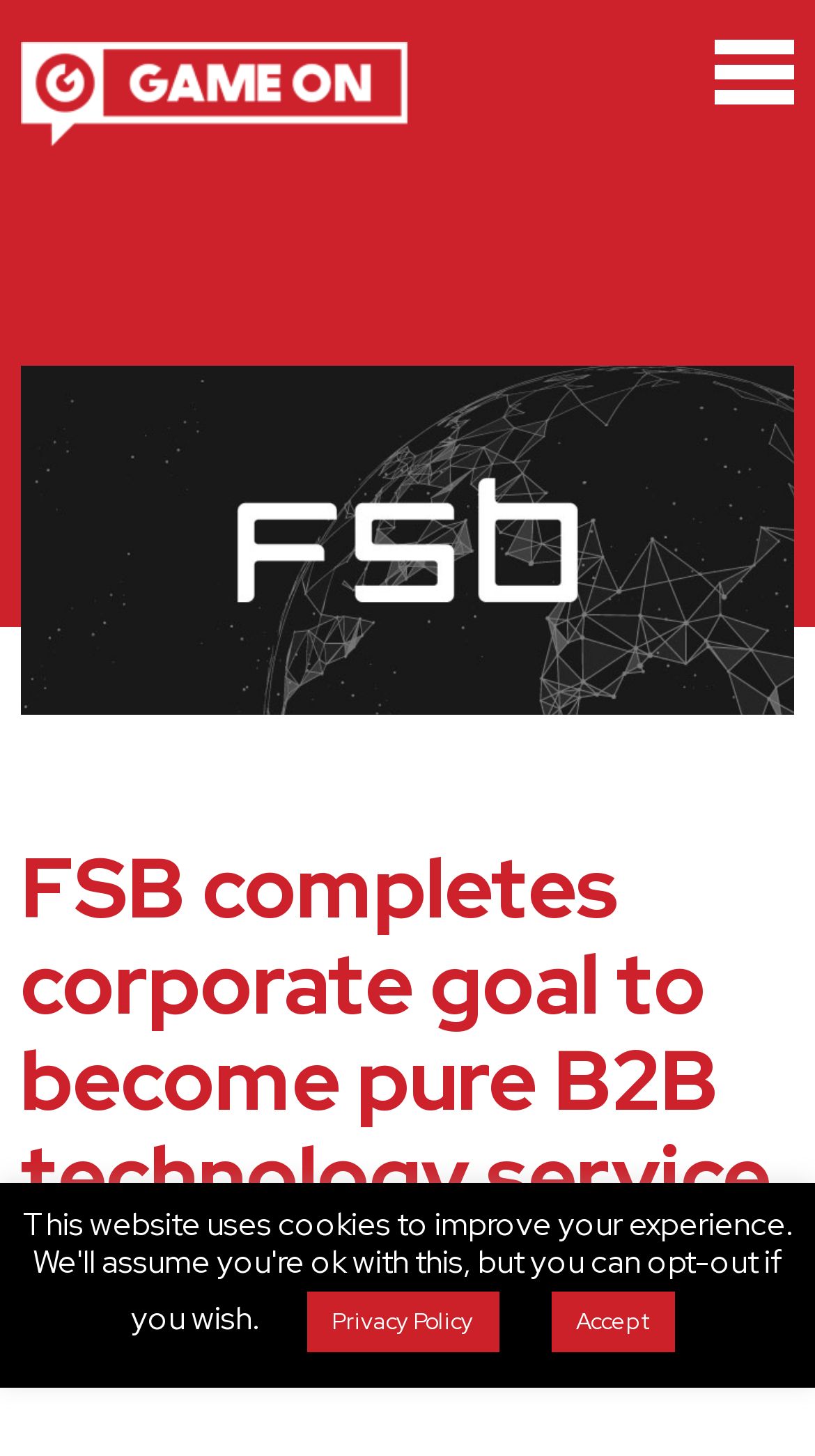Create a detailed narrative of the webpage’s visual and textual elements.

The webpage appears to be an article or news page, with a main heading that reads "FSB completes corporate goal to become pure B2B technology service provider". This heading is positioned near the top of the page, spanning almost the entire width. 

Below the main heading, there are three lines of text. The first line indicates the date "June 8, 2022", positioned on the left side of the page. Next to the date is a vertical line separator, followed by the author's name "Sarah Blackburn" on the right side of the page.

At the top-left corner of the page, there is a link with no descriptive text. On the opposite side, at the top-right corner, there is another link with no descriptive text.

Near the bottom of the page, there are two buttons positioned side by side. The left button is labeled "Privacy Policy", and the right button is labeled "Accept".